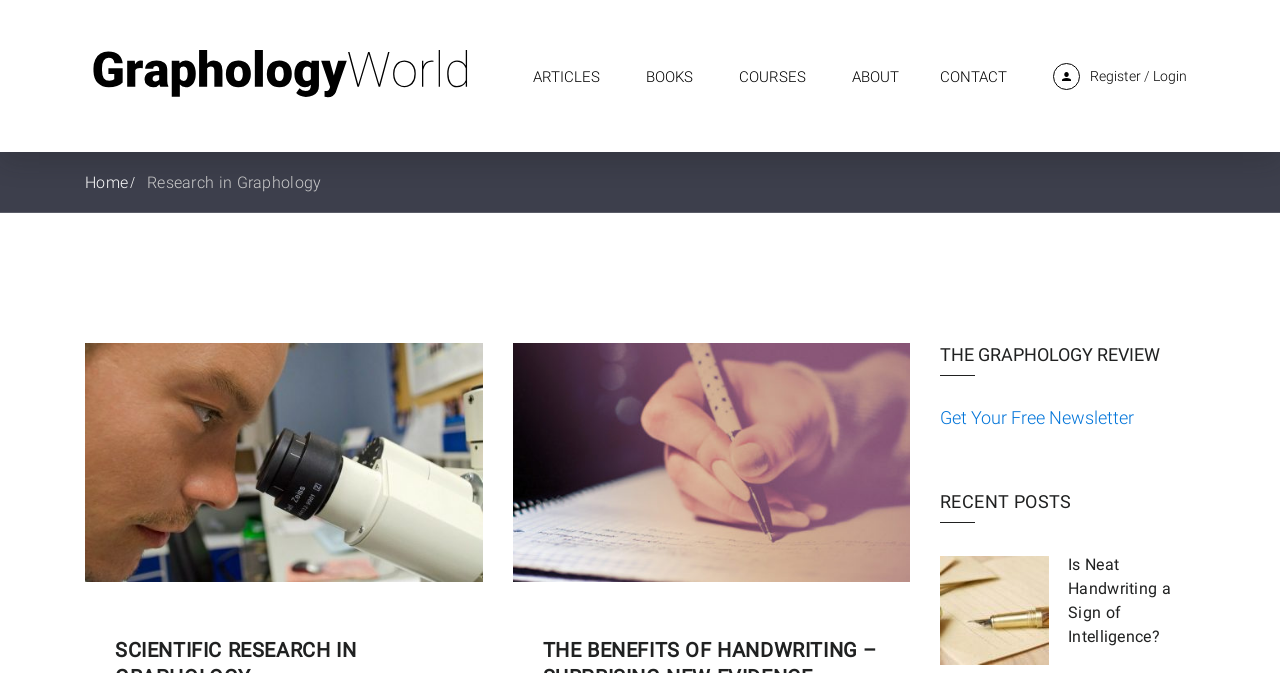Provide a single word or phrase to answer the given question: 
What is the title of the section below the main navigation?

Research in Graphology